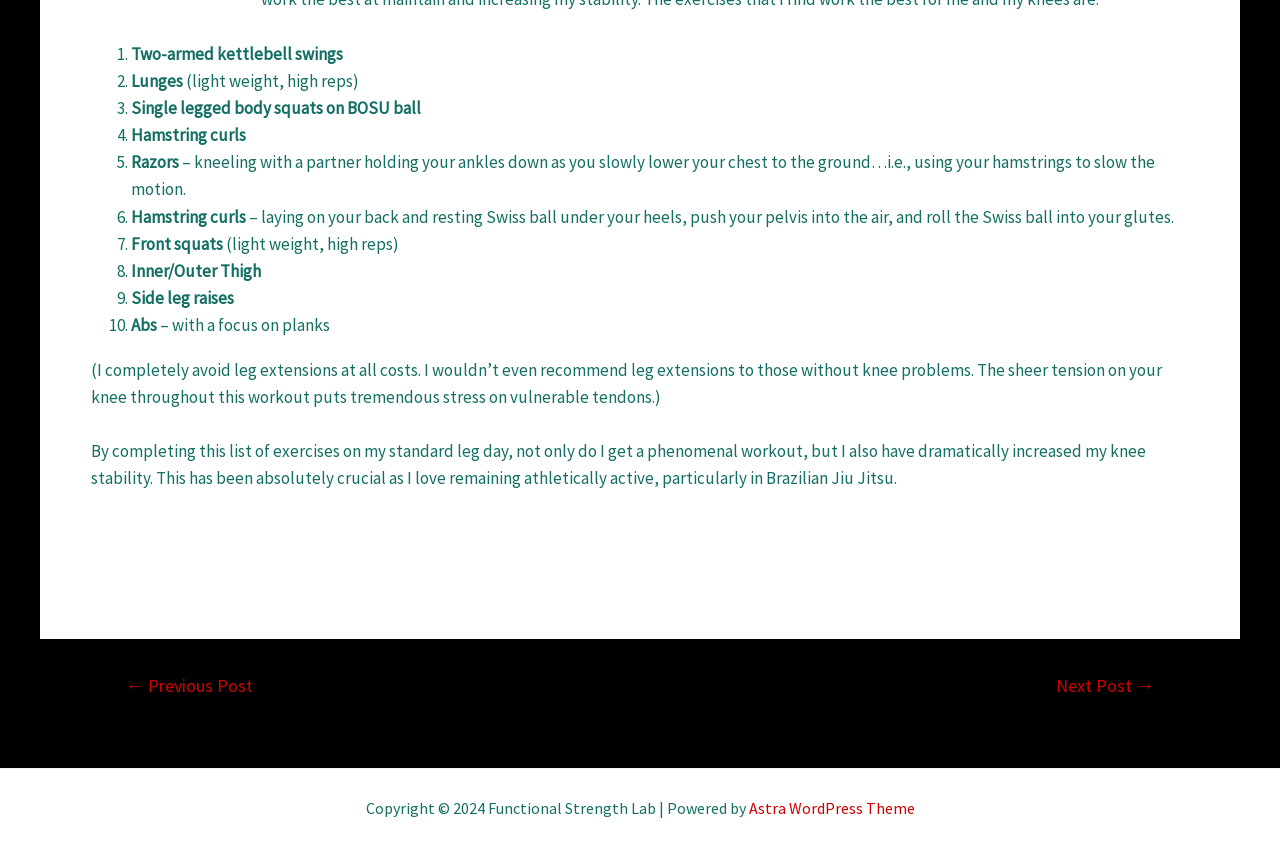Determine the bounding box coordinates for the UI element matching this description: "aria-label="Advertisement" name="aswift_0" title="Advertisement"".

[0.071, 0.613, 0.437, 0.684]